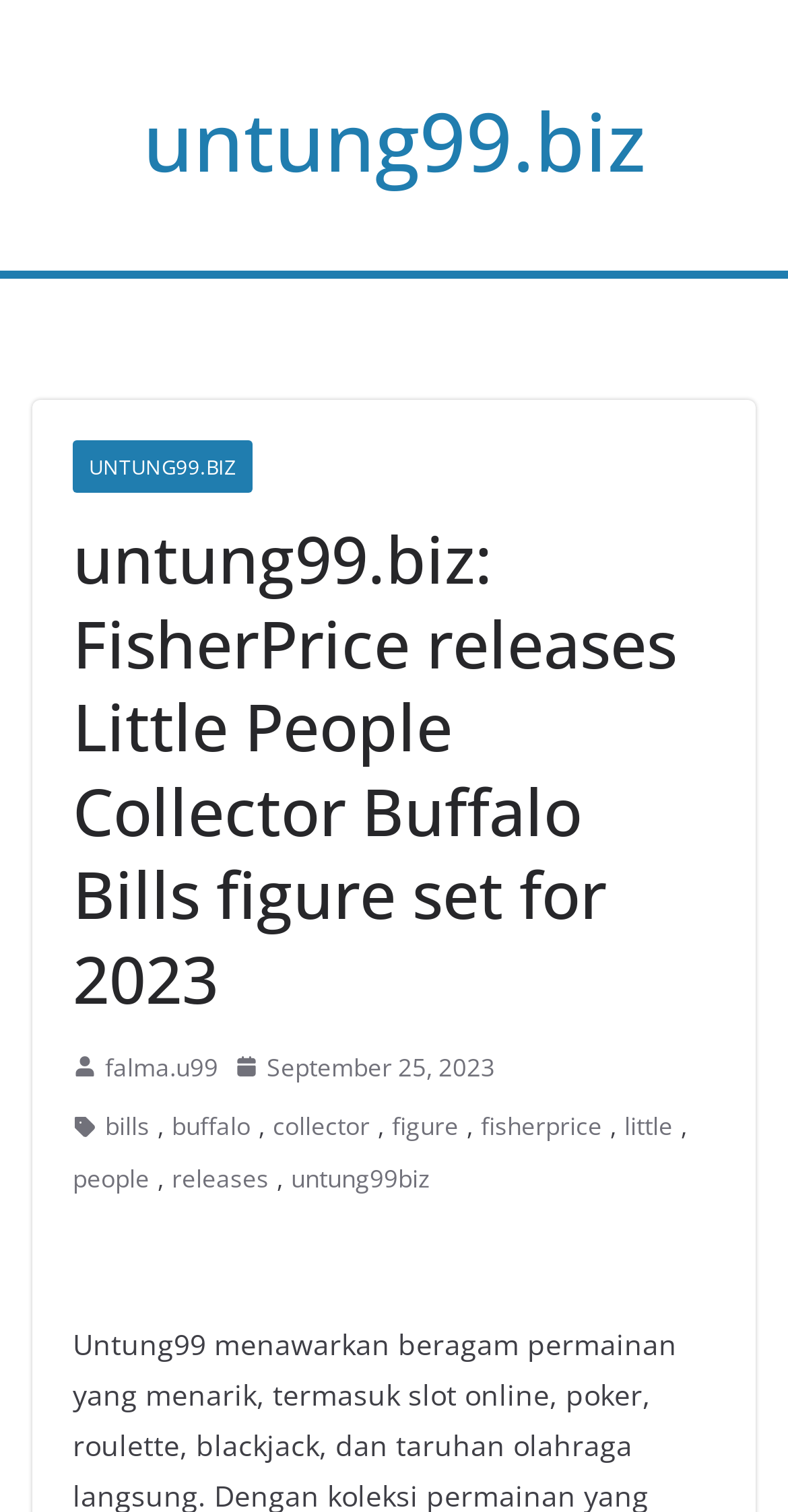Respond to the following question with a brief word or phrase:
When was the article about the figure set published?

September 25, 2023